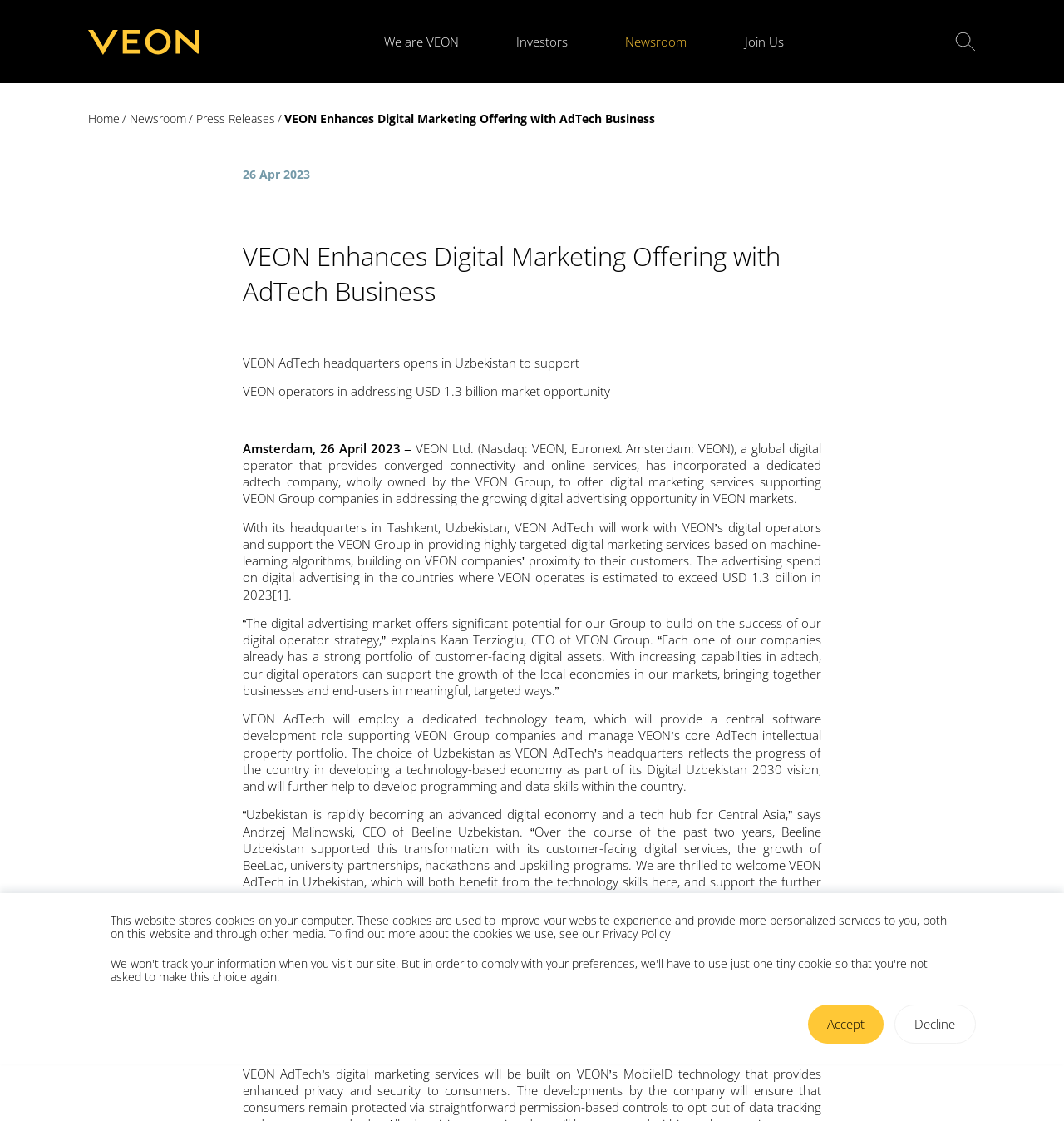Deliver a detailed narrative of the webpage's visual and textual elements.

The webpage is about VEON, a global digital operator, and its enhancement of digital marketing offering with AdTech business. At the top, there is a header section with several links, including "We are VEON", "Investors", "Newsroom", and "Join Us". On the right side of the header, there is a search box and an image. Below the header, there are two columns of links, with the left column having links to "Home", "Newsroom", and "Press Releases", and the right column having a link to the current news article.

The main content of the webpage is a news article about VEON enhancing its digital marketing offering with AdTech business. The article is divided into several paragraphs, with the first paragraph providing an overview of the news. The subsequent paragraphs provide more details about the AdTech business, including its headquarters in Uzbekistan, its capabilities, and its potential to support the growth of local economies.

At the bottom of the webpage, there is a section about cookies, which informs users that the website stores cookies on their computer to improve their website experience and provide more personalized services. There are two buttons, "Accept" and "Decline", allowing users to choose whether to accept or decline the use of cookies.

Overall, the webpage is well-organized, with a clear hierarchy of elements and a focus on providing information about VEON's digital marketing offering and AdTech business.